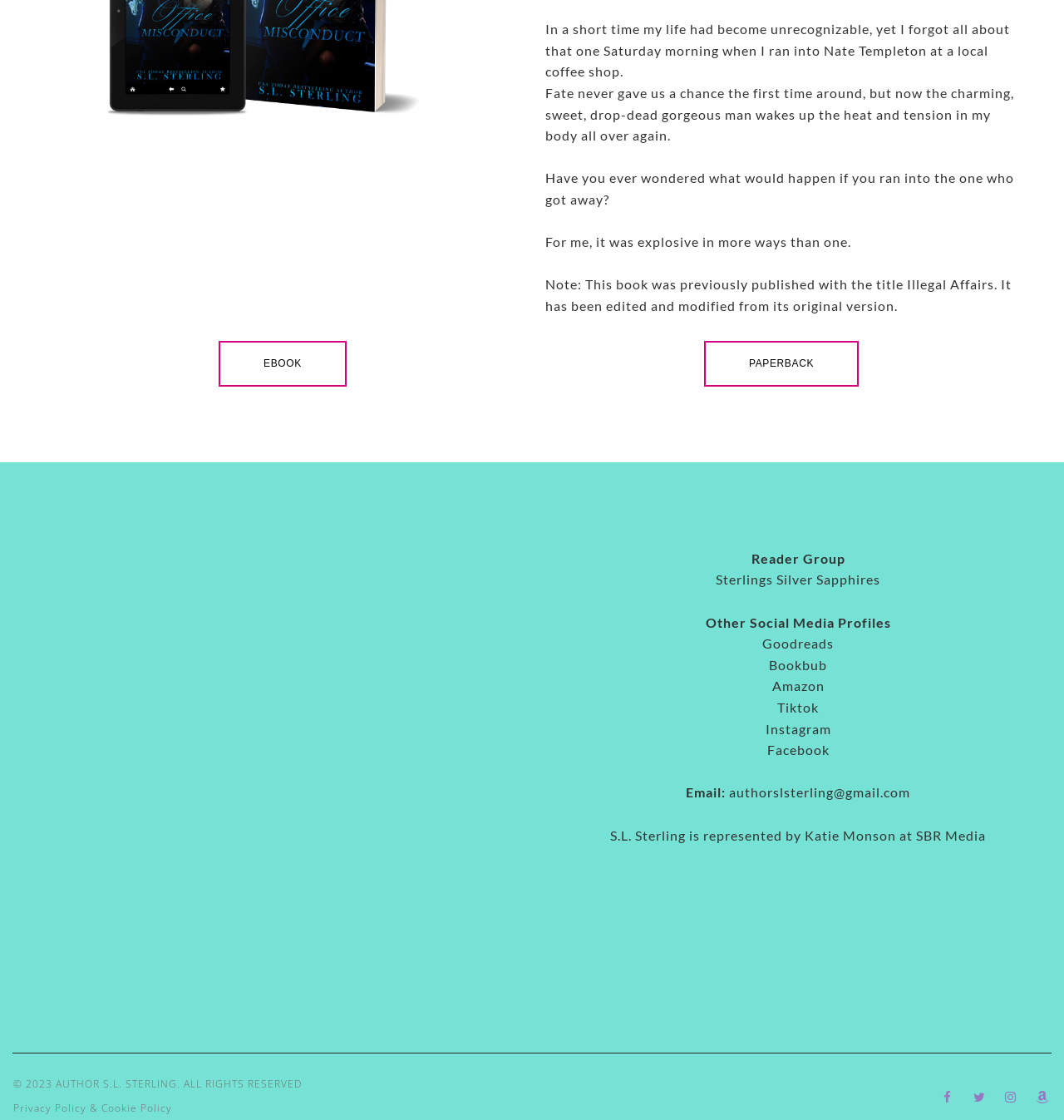What is the title of the book?
Use the image to answer the question with a single word or phrase.

Not specified